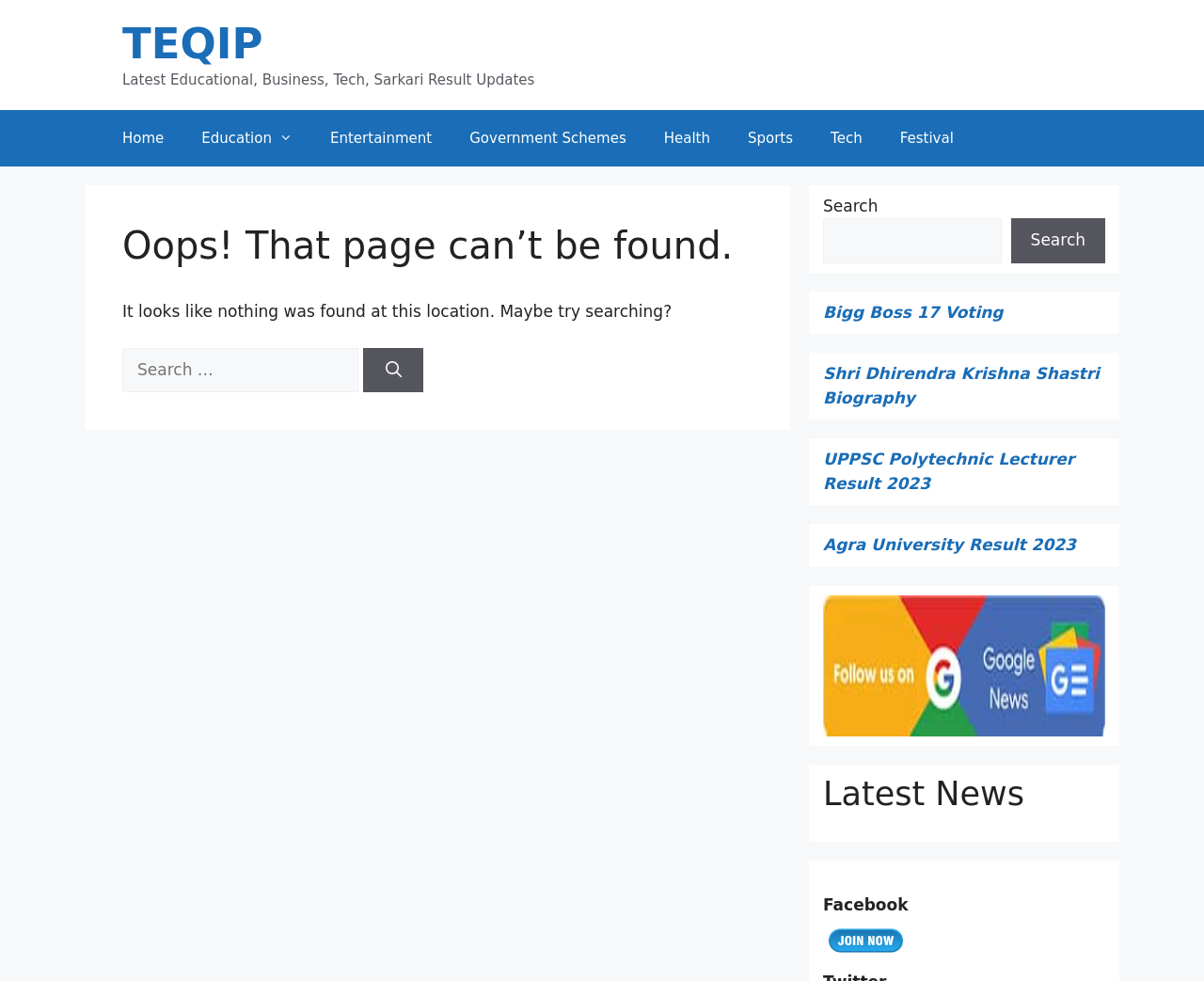Please specify the coordinates of the bounding box for the element that should be clicked to carry out this instruction: "Search for something". The coordinates must be four float numbers between 0 and 1, formatted as [left, top, right, bottom].

[0.102, 0.354, 0.298, 0.4]